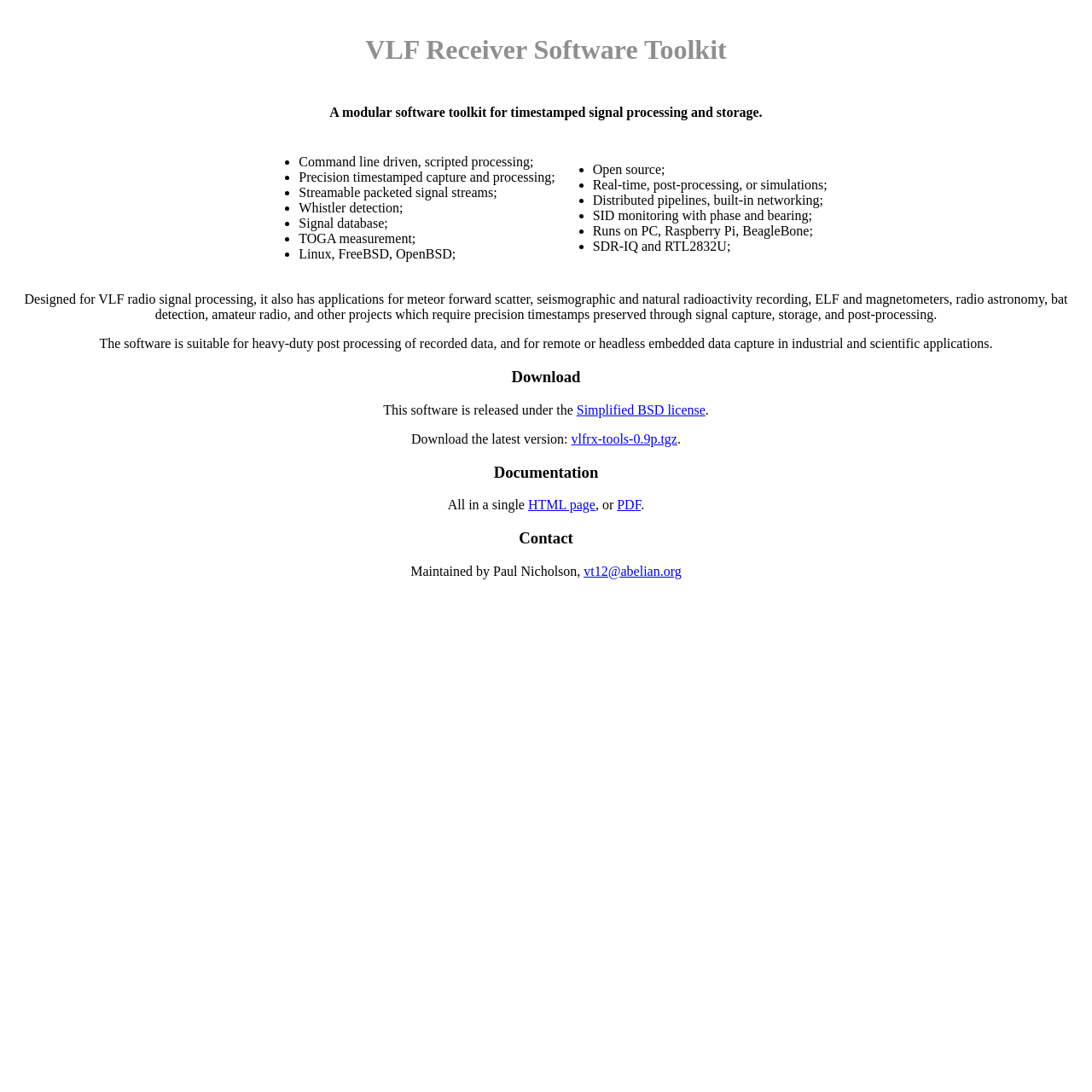Please find and generate the text of the main header of the webpage.

VLF Receiver Software Toolkit